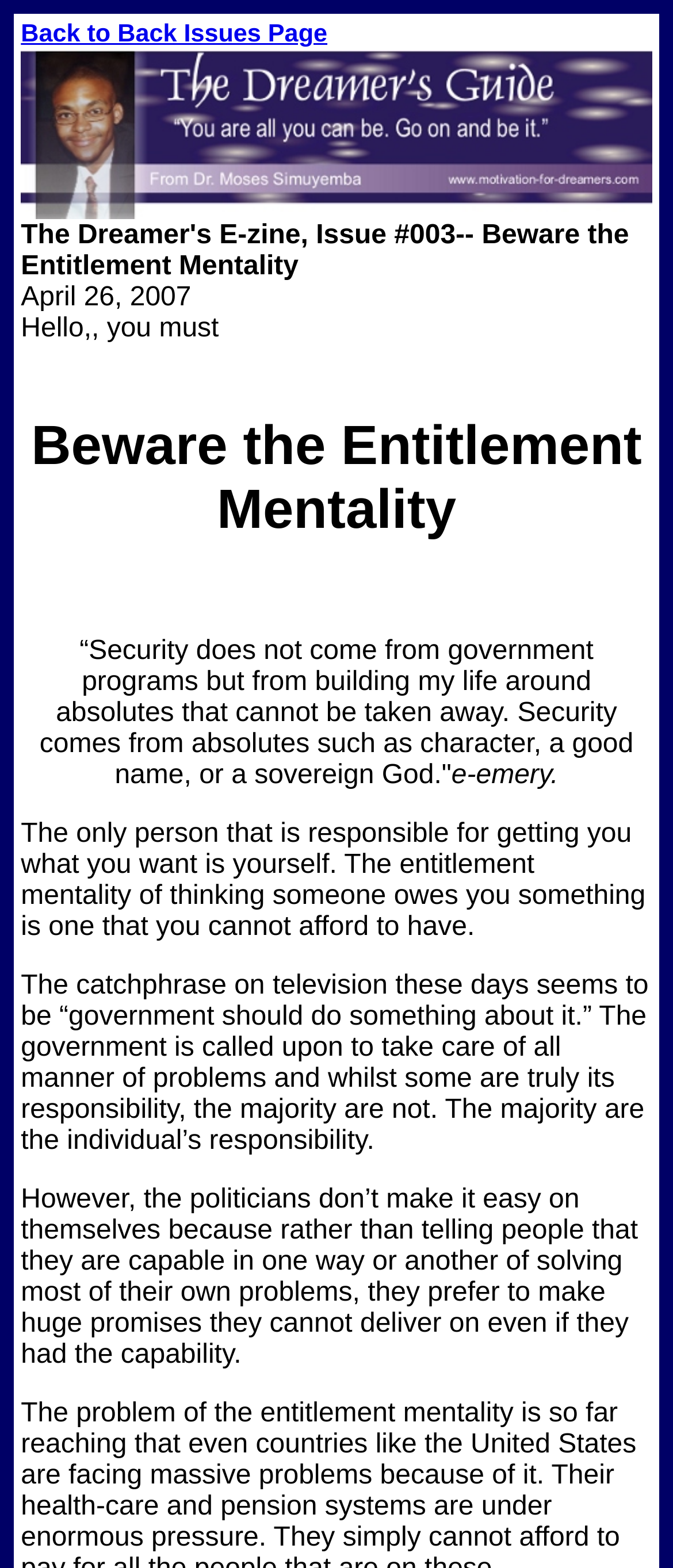Identify and provide the title of the webpage.

Beware the Entitlement Mentality